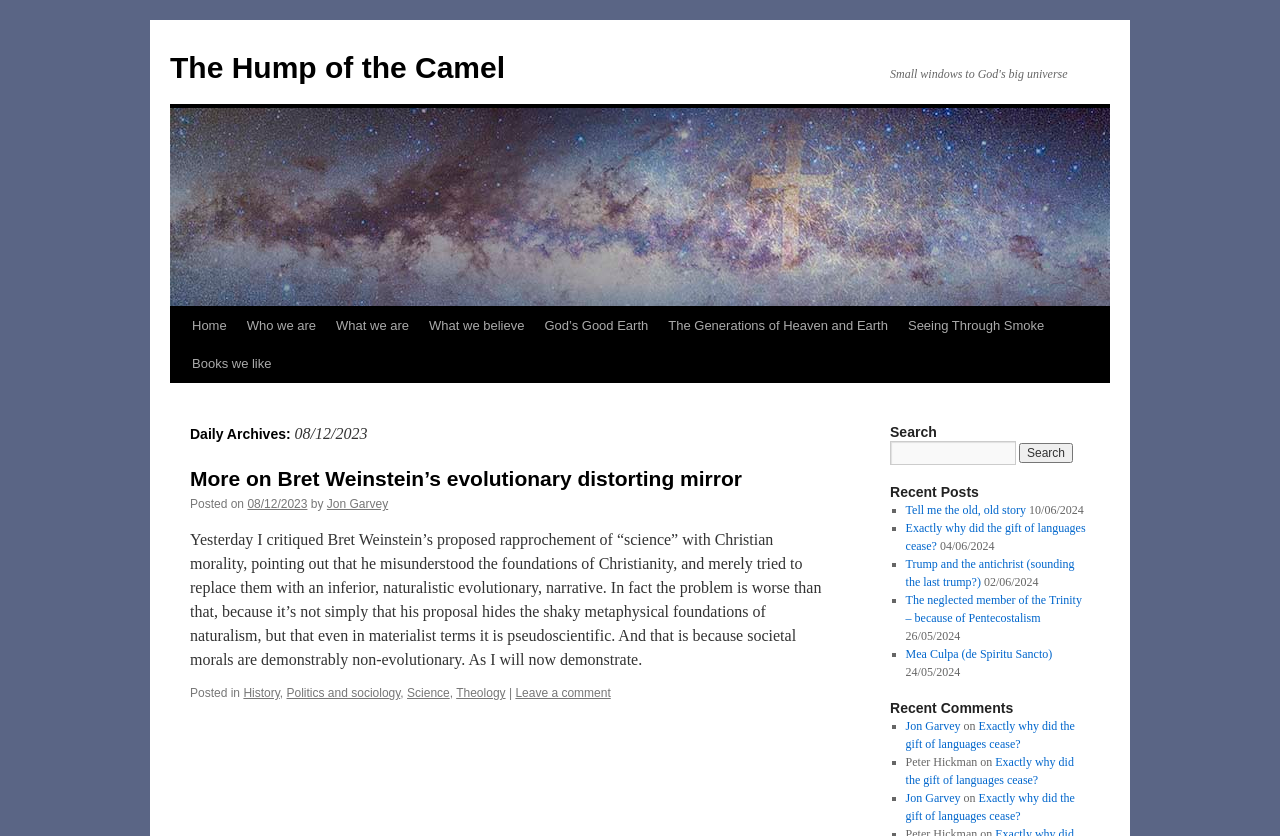Specify the bounding box coordinates of the area to click in order to execute this command: 'View the recent post 'Tell me the old, old story''. The coordinates should consist of four float numbers ranging from 0 to 1, and should be formatted as [left, top, right, bottom].

[0.707, 0.602, 0.802, 0.618]